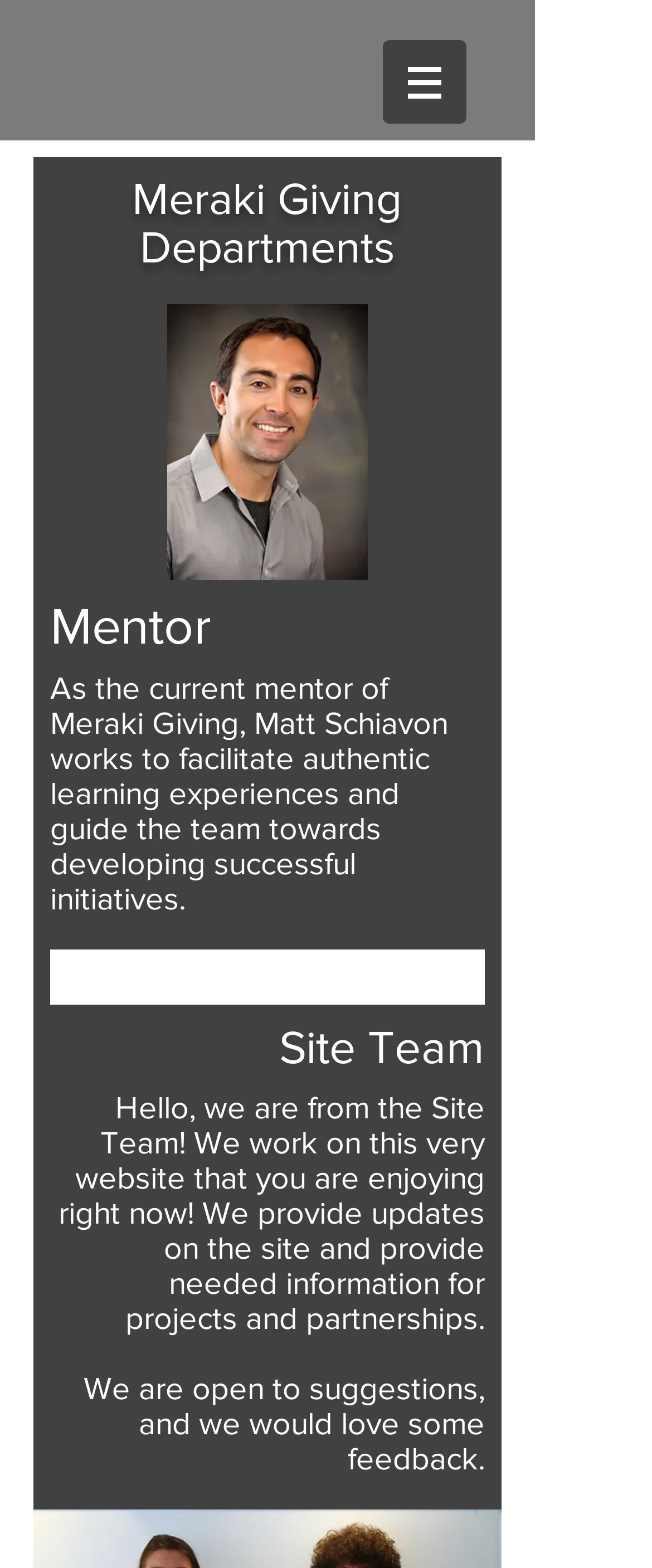What is the file name of the image on the webpage?
Please answer the question as detailed as possible based on the image.

I found the answer by looking at the image element on the webpage and reading its file name, which is 'Schiavon_Matt_2019.jpg'.